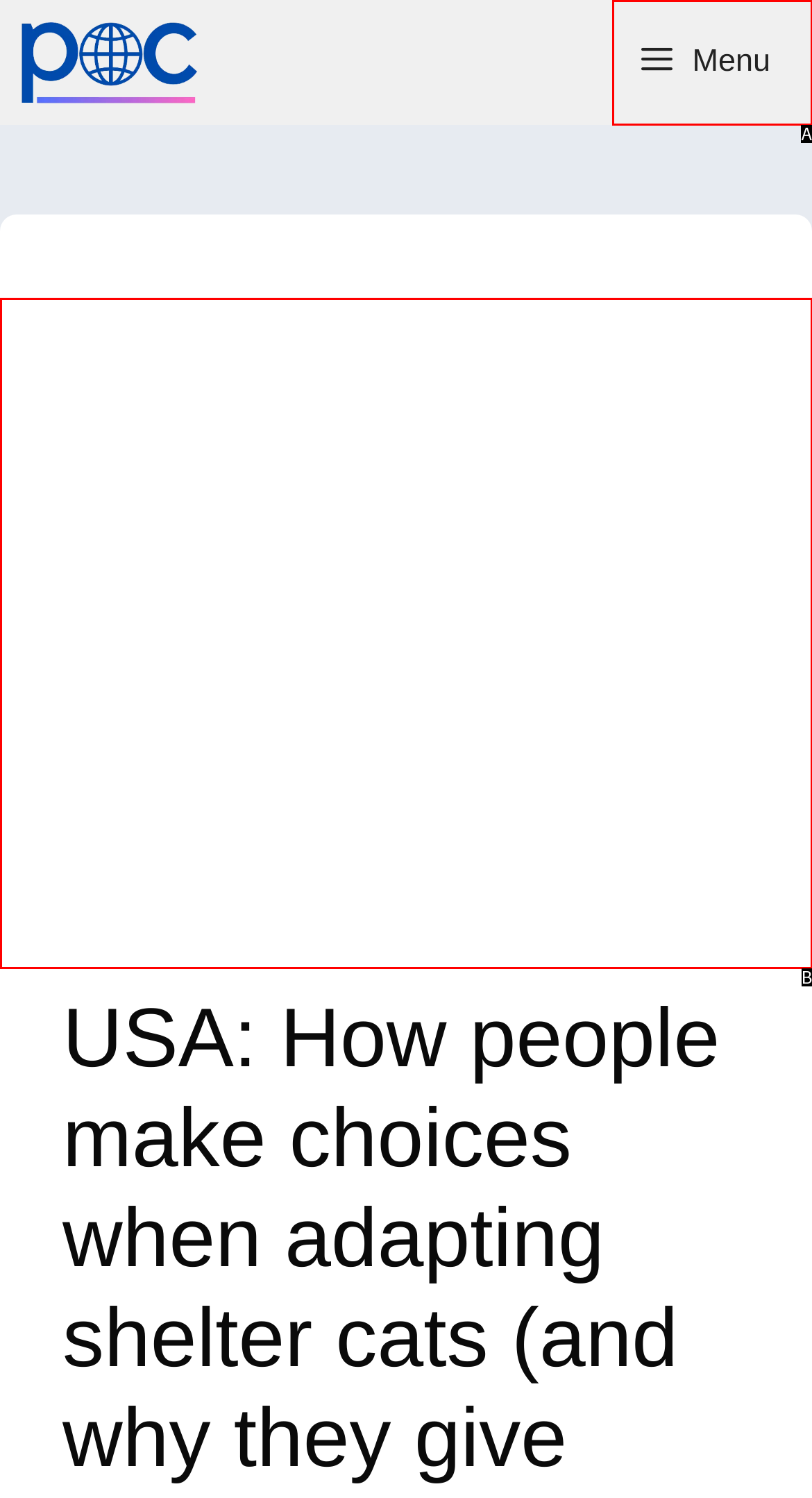Choose the option that best matches the element: aria-label="Open Search Bar"
Respond with the letter of the correct option.

None